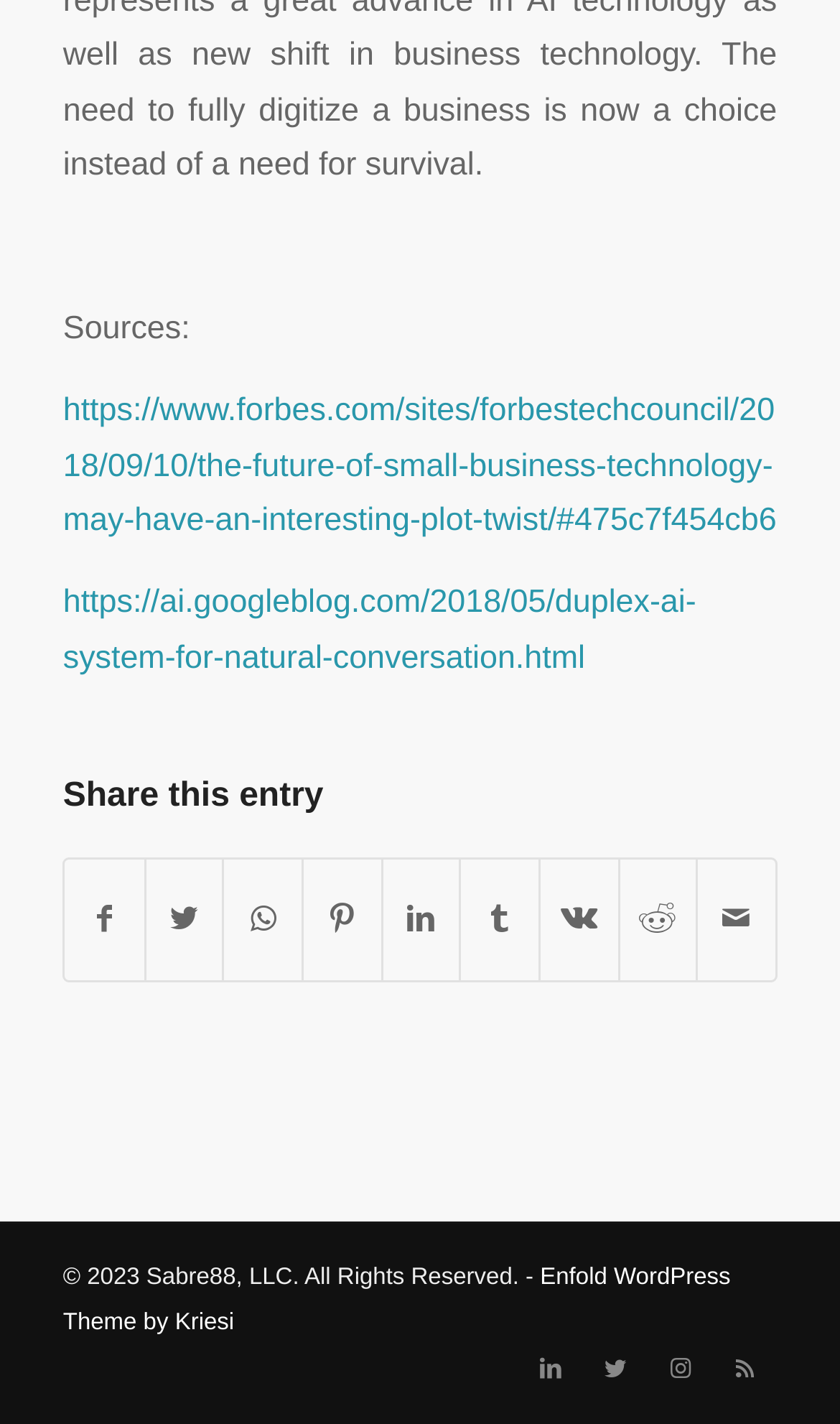Please provide a one-word or short phrase answer to the question:
What is the theme of the WordPress site?

Enfold